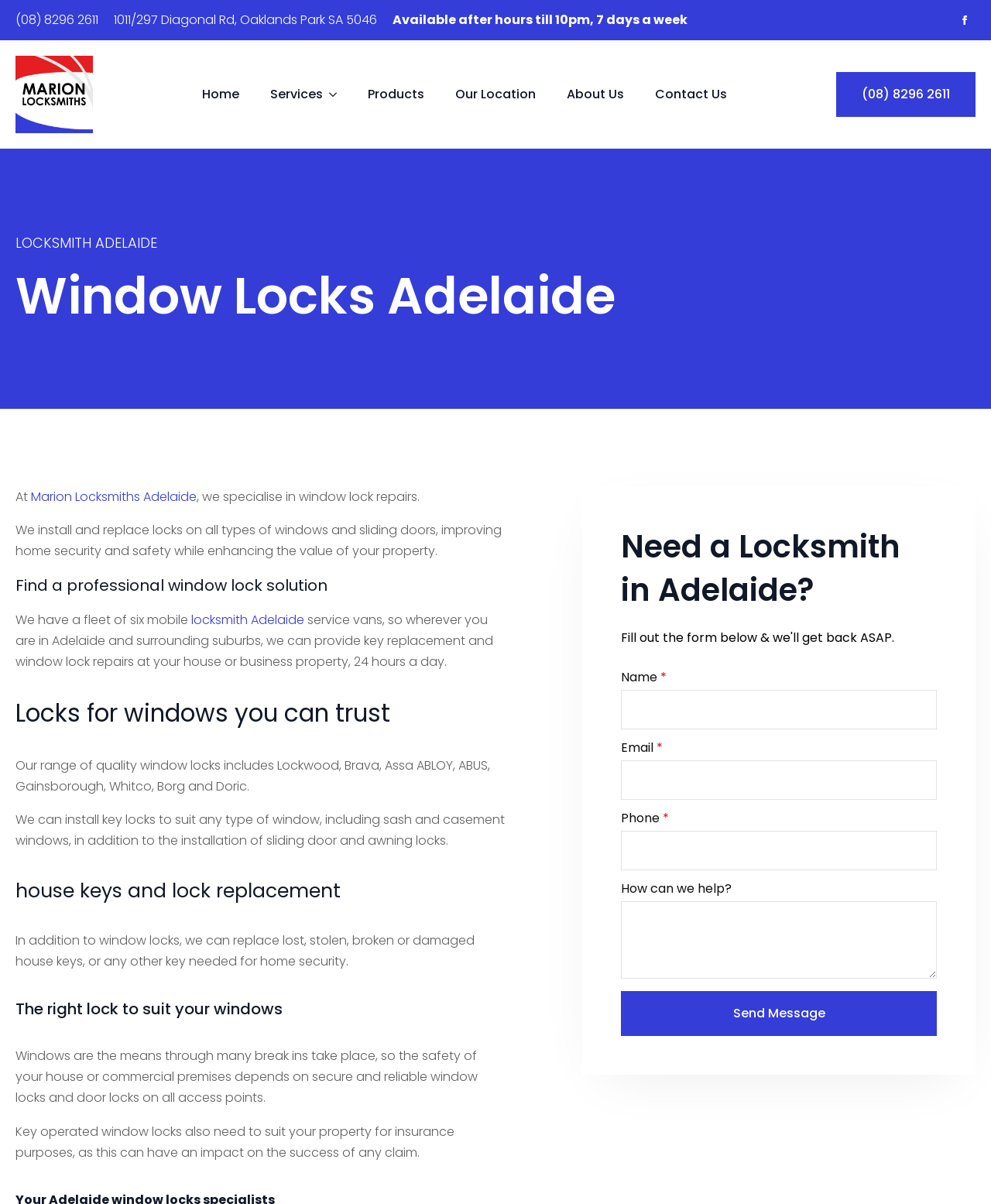Identify and extract the main heading of the webpage.

Window Locks Adelaide